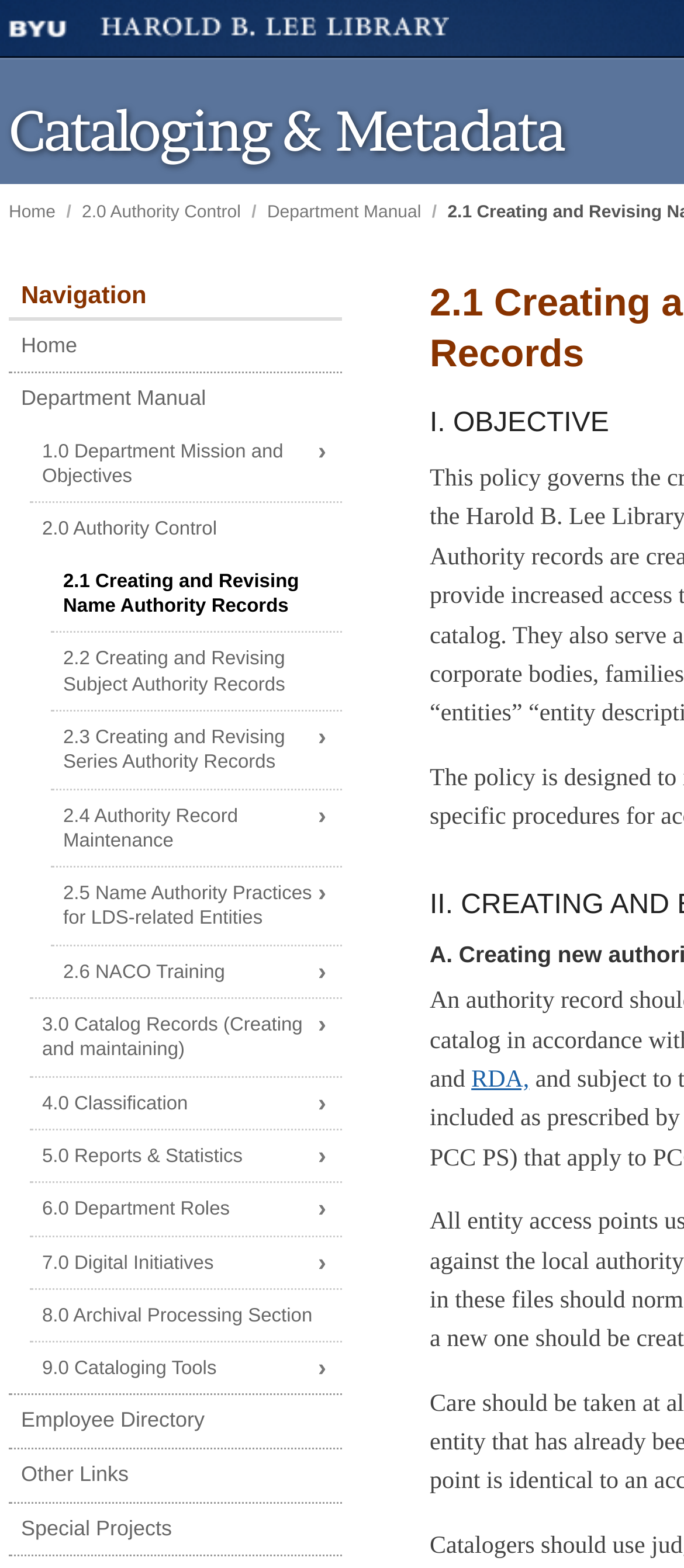Locate the bounding box of the UI element with the following description: "1.0 Department Mission and Objectives".

[0.044, 0.271, 0.5, 0.32]